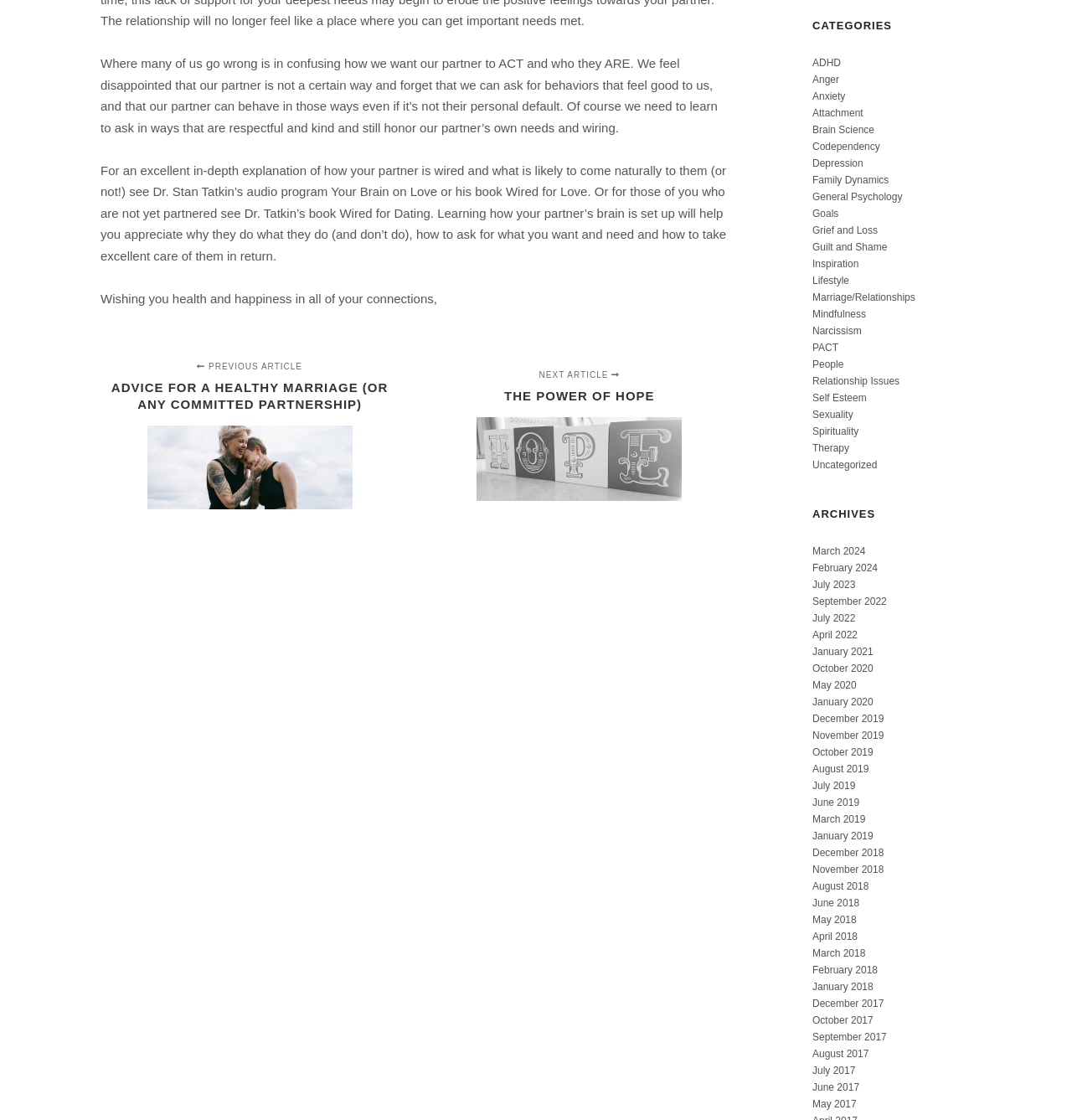Find the bounding box coordinates of the clickable region needed to perform the following instruction: "View articles in the category 'Marriage/Relationships'". The coordinates should be provided as four float numbers between 0 and 1, i.e., [left, top, right, bottom].

[0.758, 0.26, 0.854, 0.271]